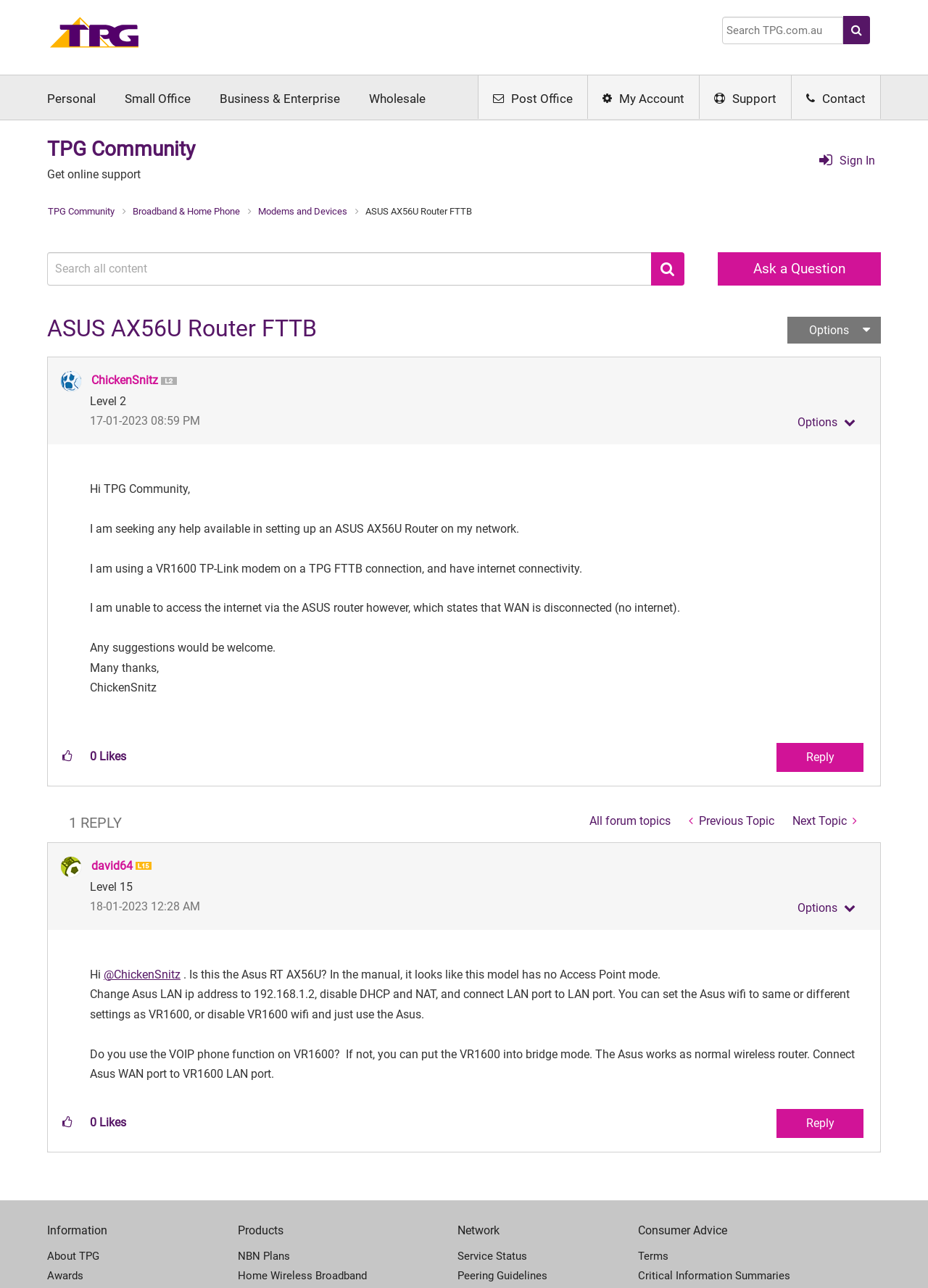What is the name of the modem being used by the person who started the discussion?
Carefully examine the image and provide a detailed answer to the question.

The name of the modem being used by the person who started the discussion is VR1600 TP-Link, which is mentioned in the original post.